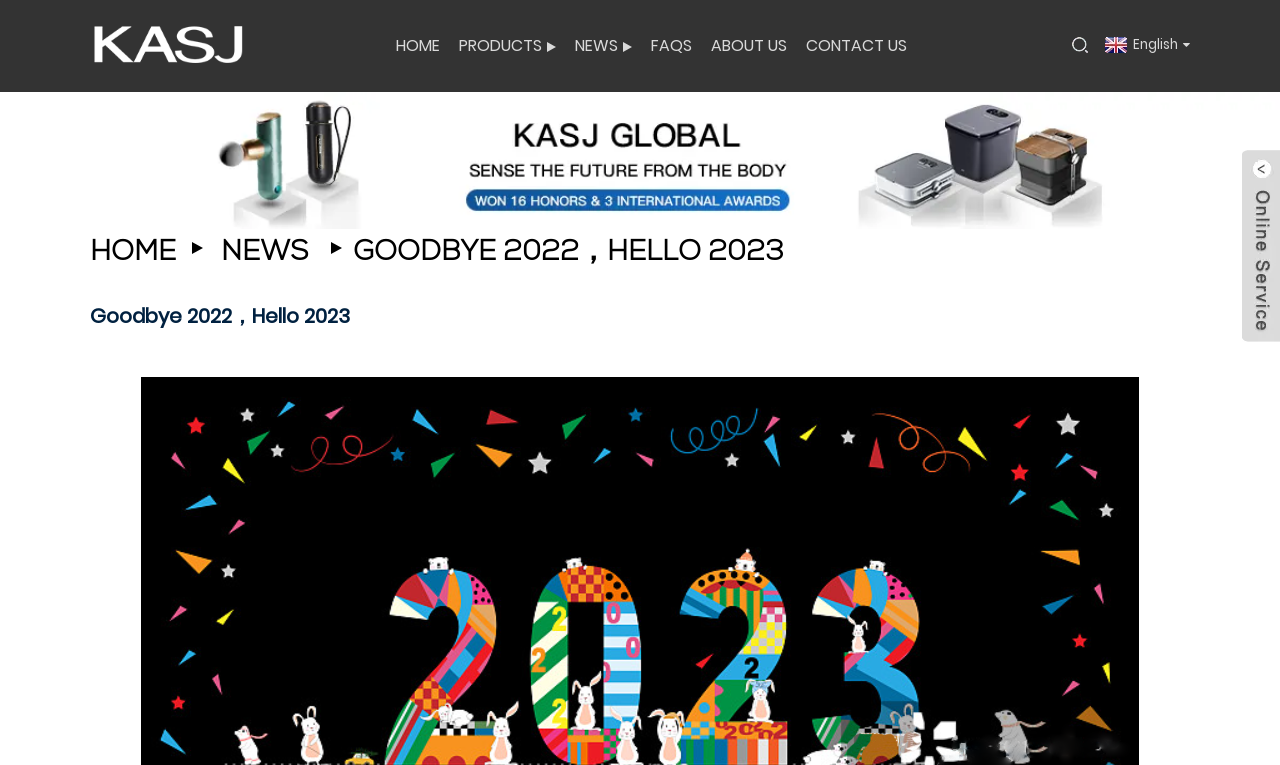Please determine the bounding box coordinates of the element to click on in order to accomplish the following task: "Click the KASJ-LOGO link". Ensure the coordinates are four float numbers ranging from 0 to 1, i.e., [left, top, right, bottom].

[0.073, 0.044, 0.19, 0.07]